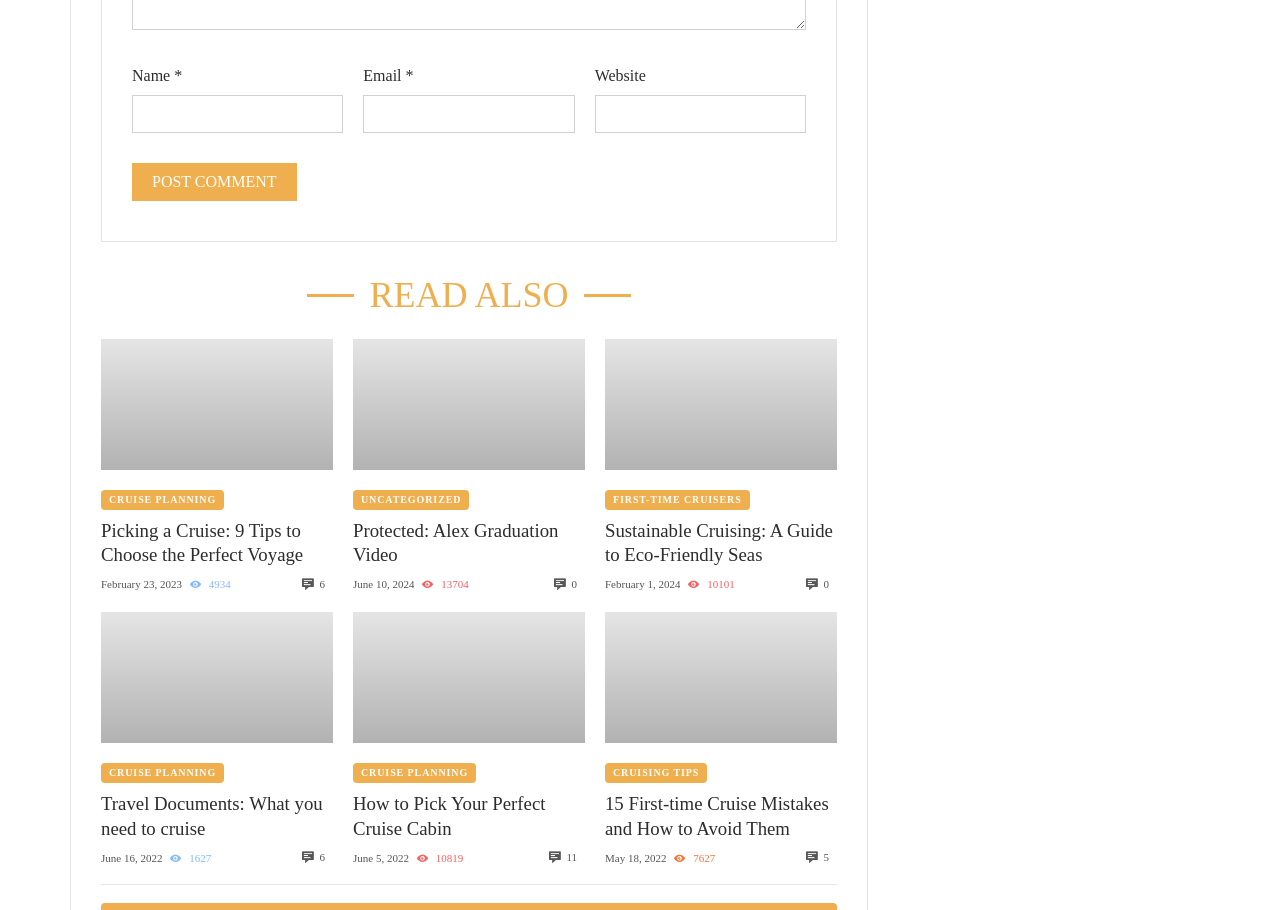Please locate the bounding box coordinates of the region I need to click to follow this instruction: "Visit the website".

[0.465, 0.104, 0.63, 0.146]